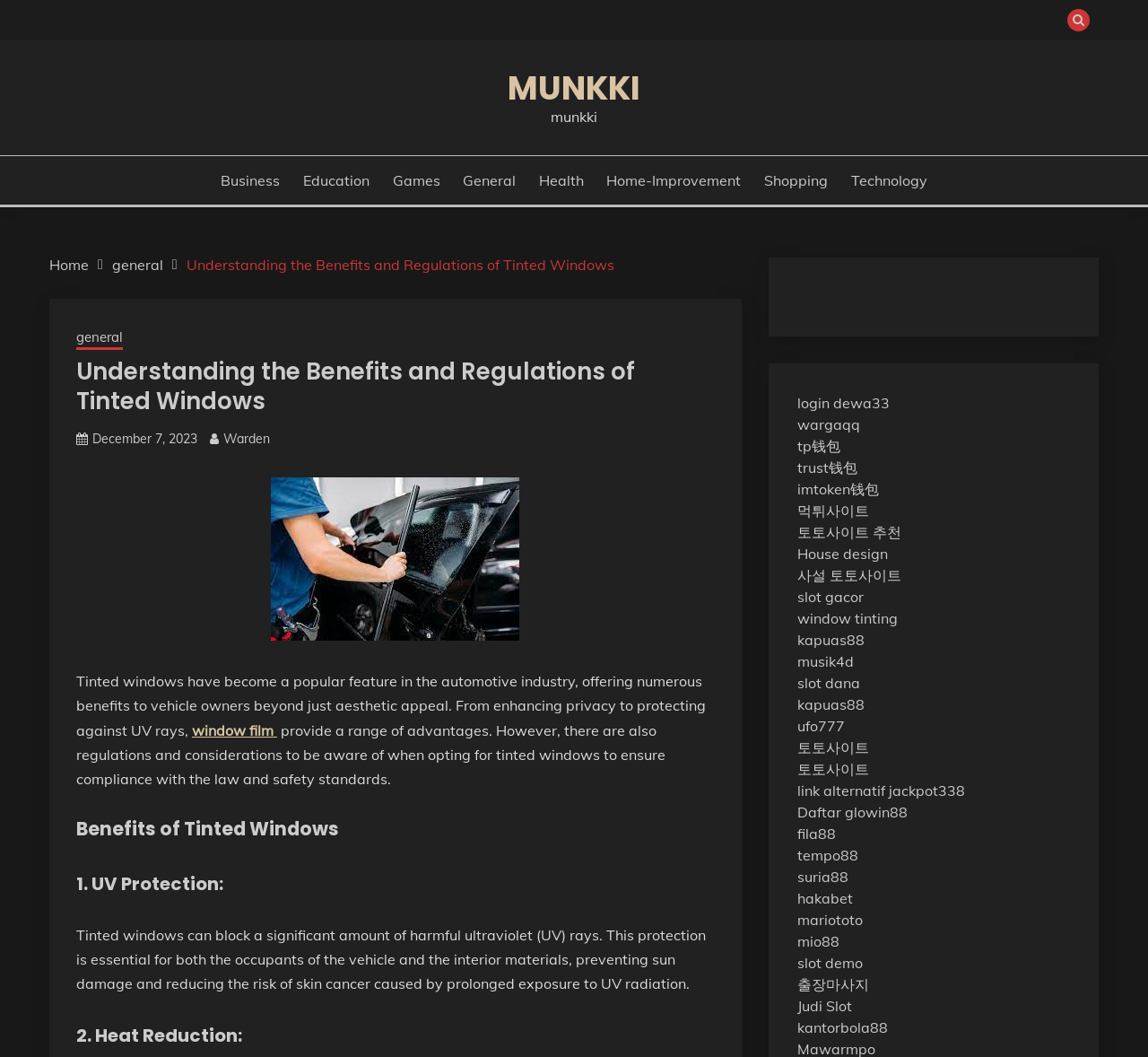Find and extract the text of the primary heading on the webpage.

Understanding the Benefits and Regulations of Tinted Windows